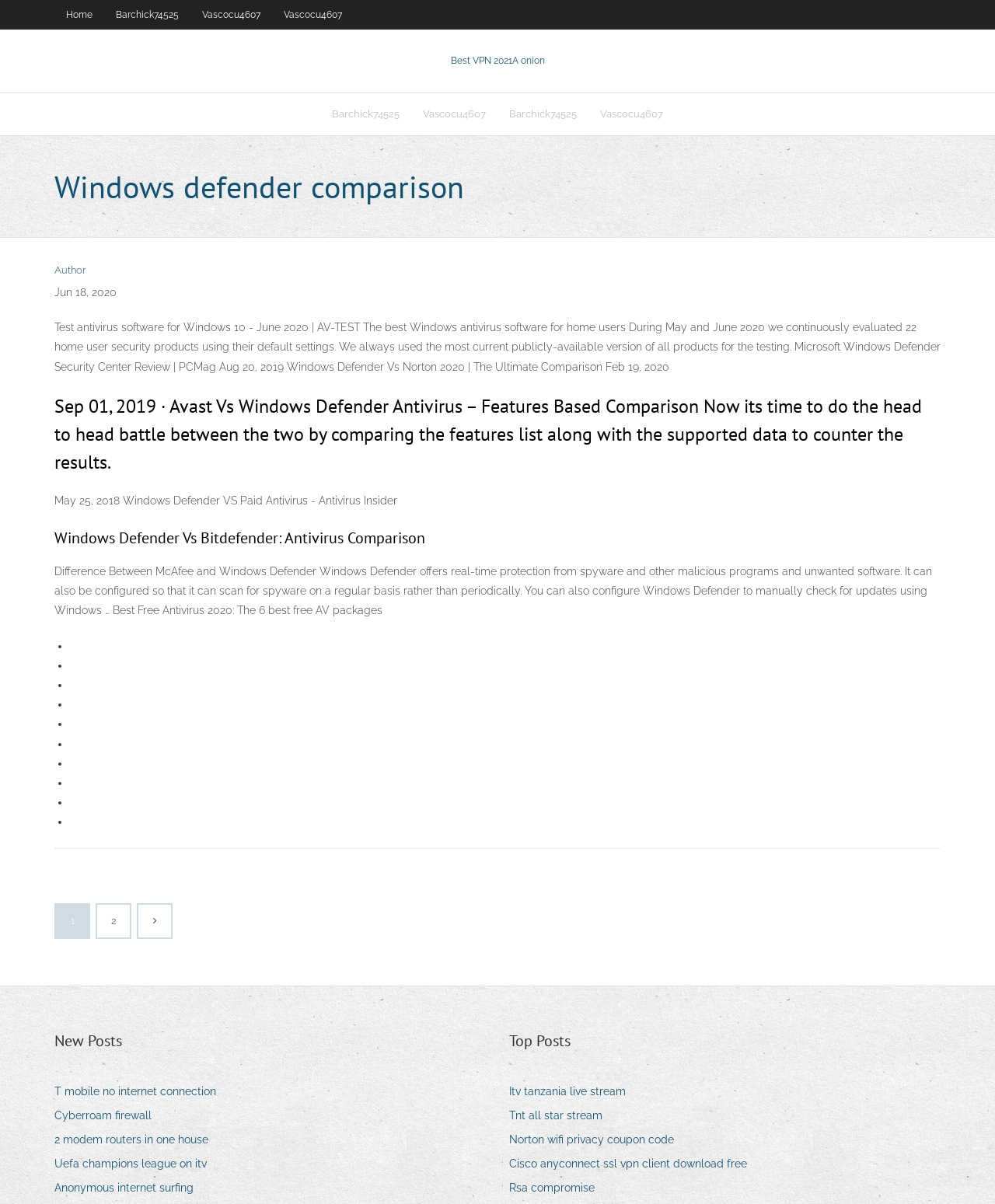Using the details in the image, give a detailed response to the question below:
How many list markers are there in the article?

I counted the number of list markers in the article by looking at the ListMarker elements and found 10 of them.